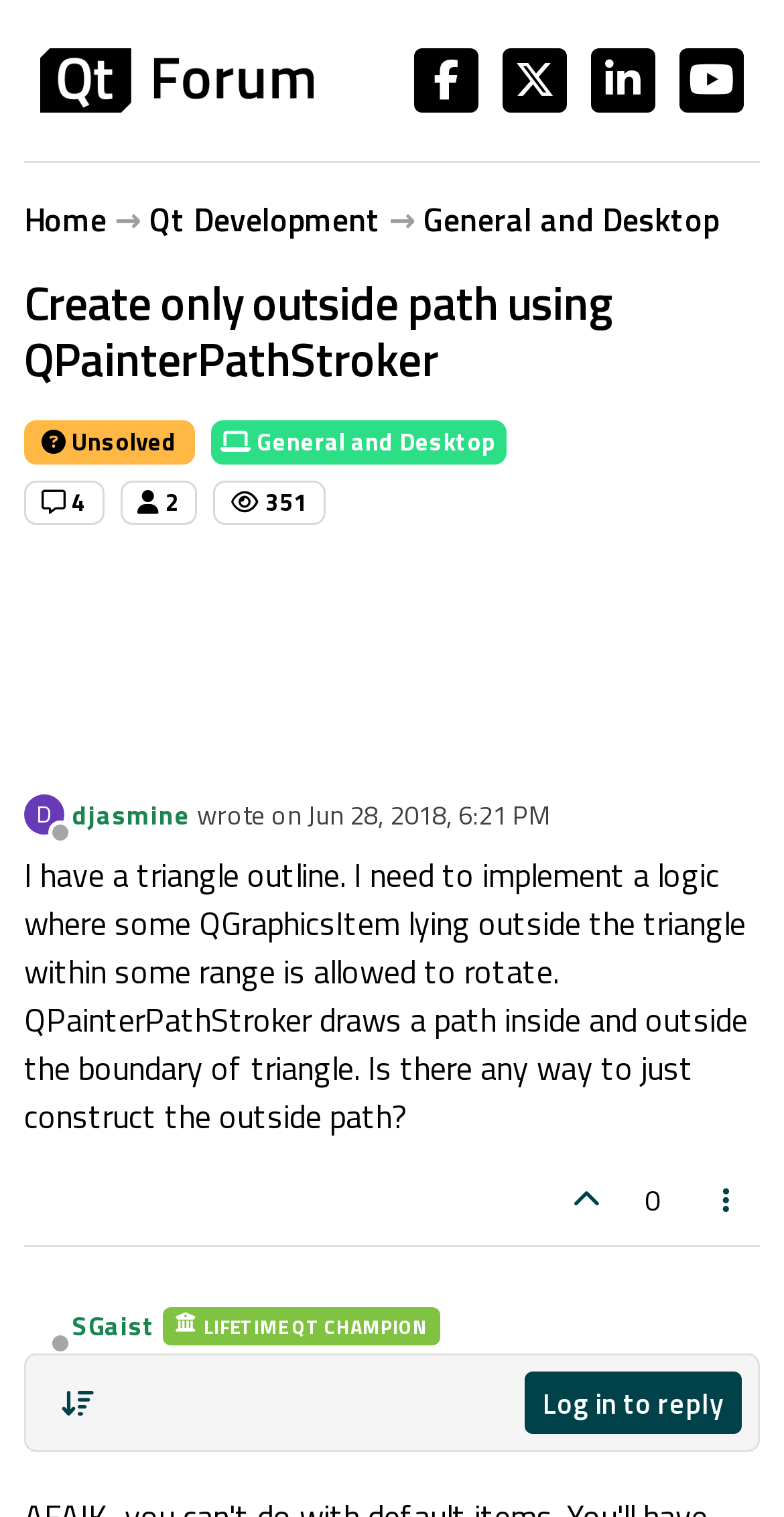Examine the image and give a thorough answer to the following question:
Who replied to the original post?

The person who replied to the original post is SGaist, which can be inferred from the text 'SGaist wrote on...' and the user avatar associated with the reply.